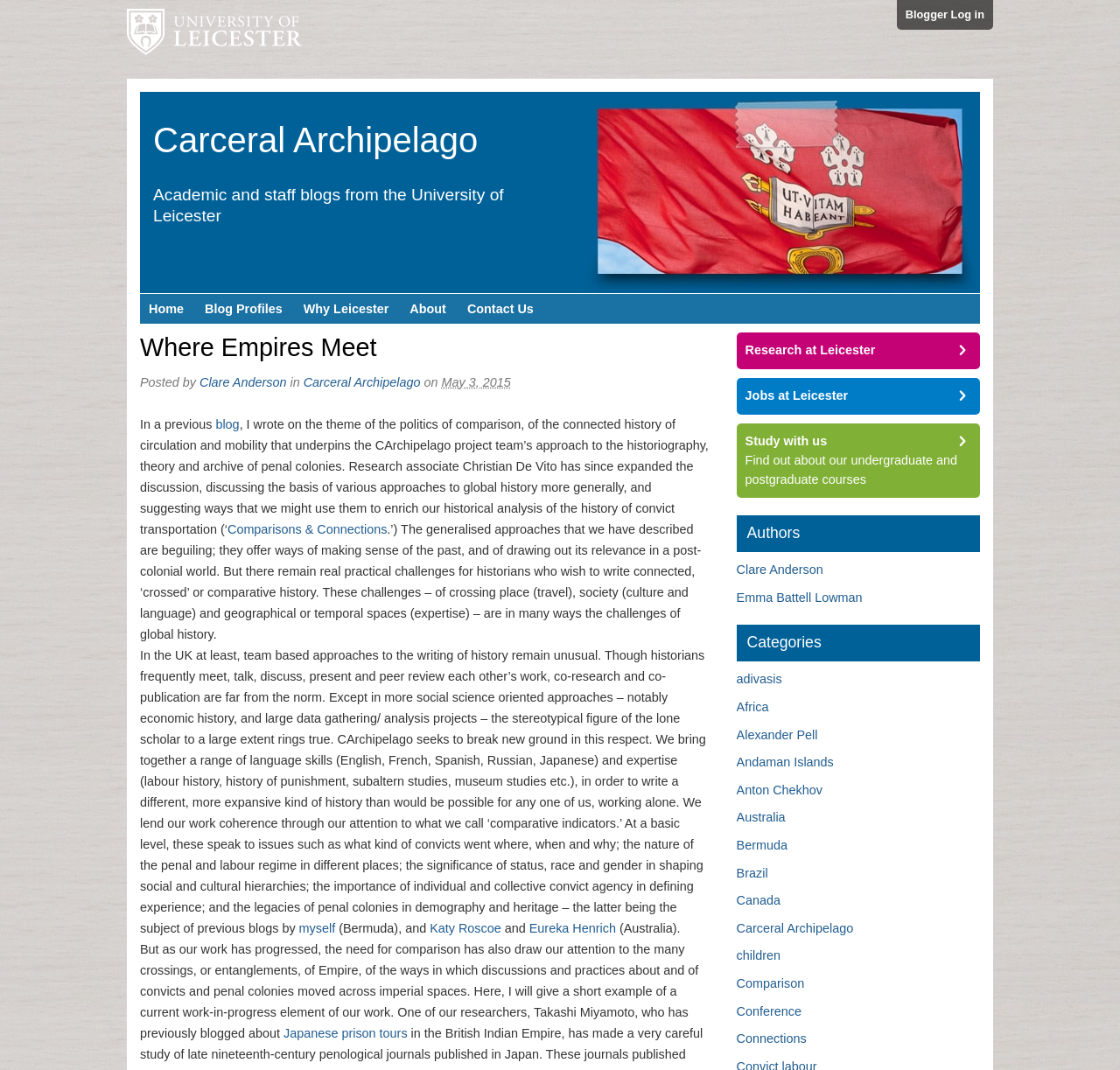Who is the author of the blog post?
Please respond to the question with a detailed and informative answer.

The answer can be found by looking at the link element with the text 'Clare Anderson' below the heading 'Where Empires Meet', which suggests that Clare Anderson is the author of the blog post.